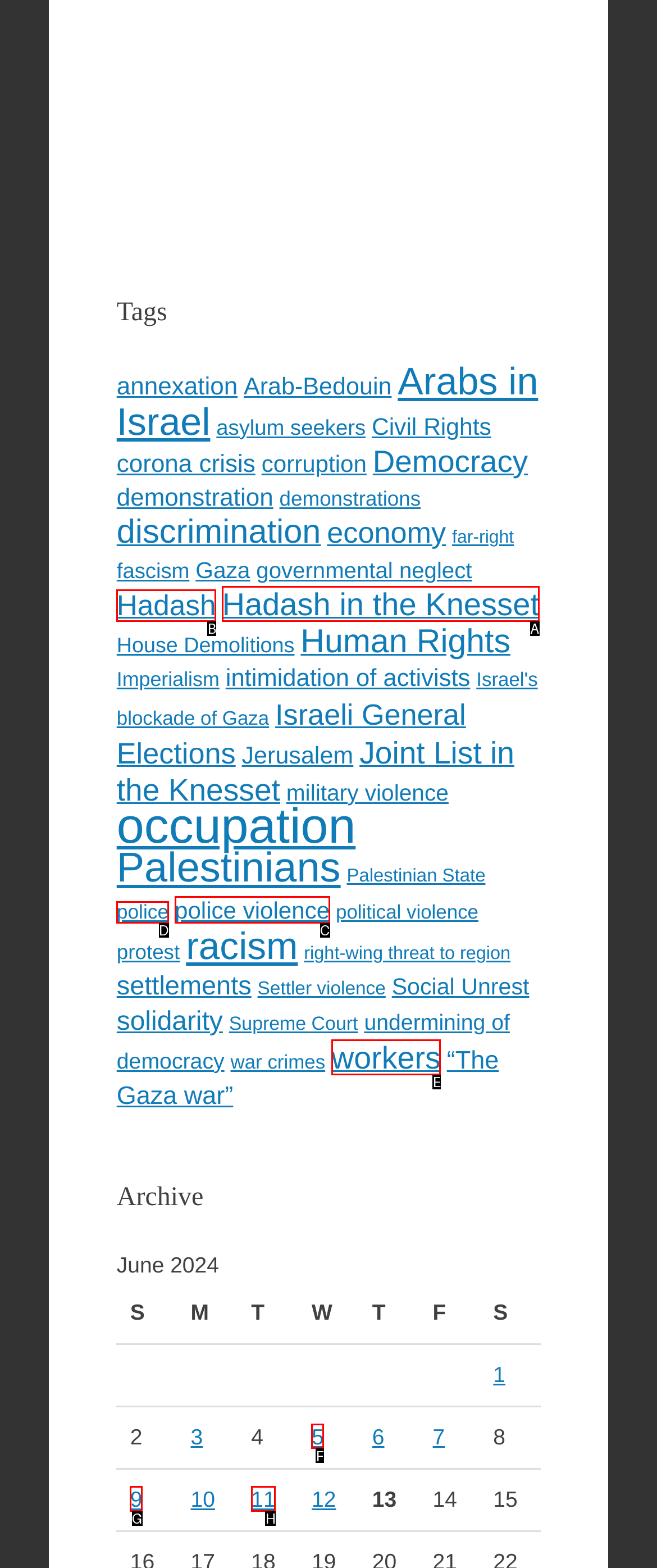Identify the correct letter of the UI element to click for this task: Select 'June 5, 2024' archive
Respond with the letter from the listed options.

F